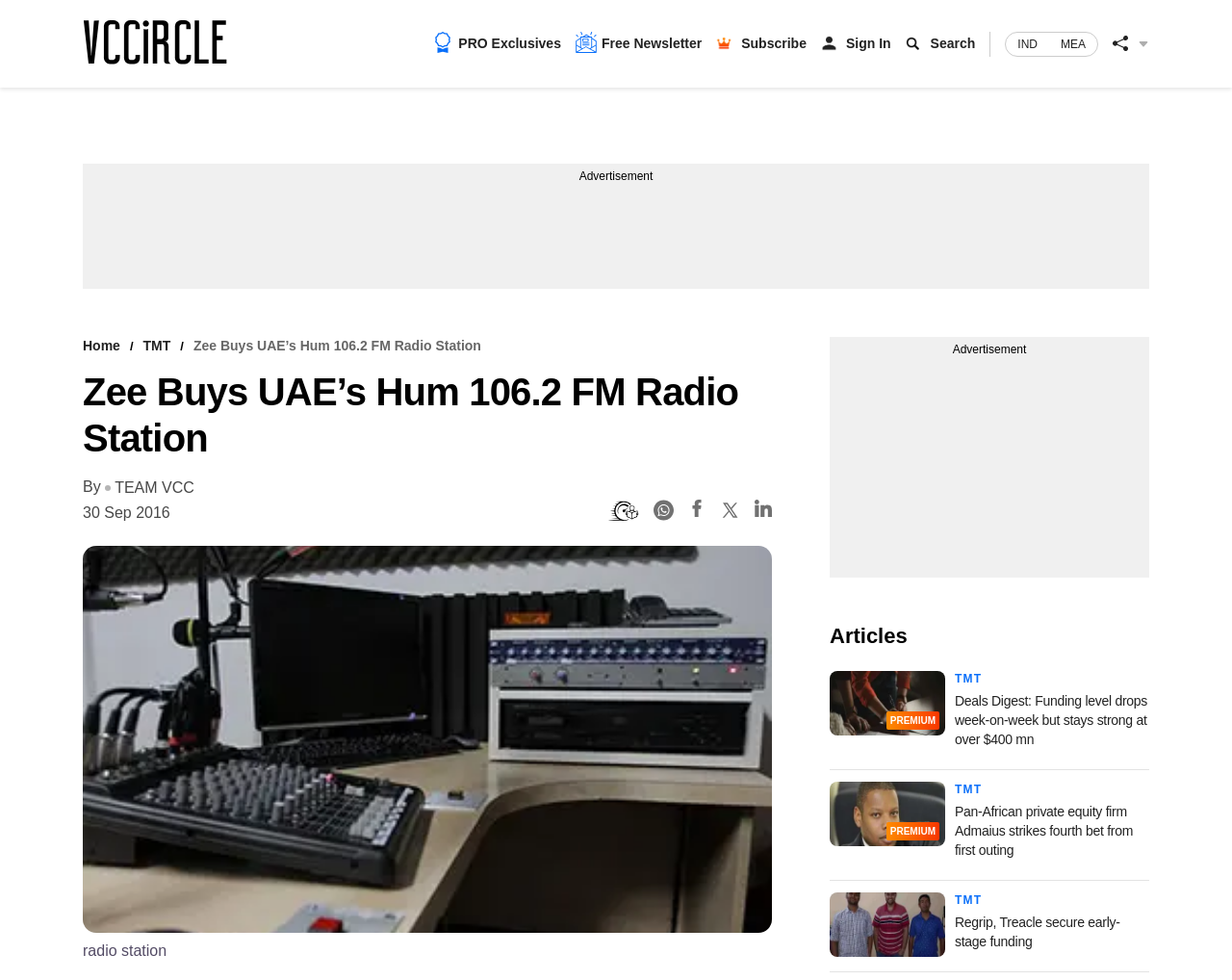What is the date of the article 'Zee Buys UAE’s Hum 106.2 FM Radio Station'?
Craft a detailed and extensive response to the question.

I found the article 'Zee Buys UAE’s Hum 106.2 FM Radio Station' and noticed that the date '30 Sep 2016' is mentioned below the author's name.